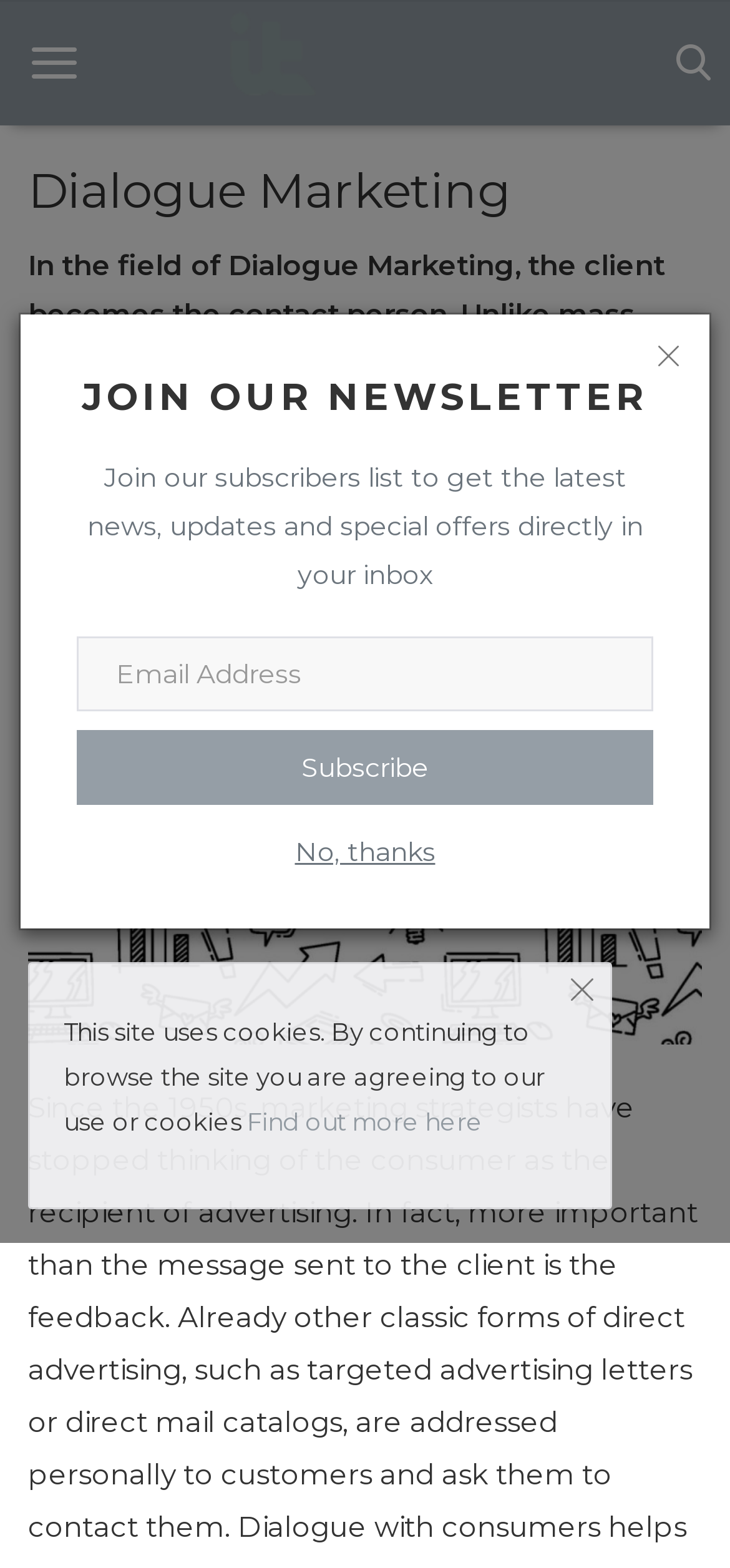Provide an in-depth caption for the webpage.

The webpage is about Dialogue Marketing, a digital technology and educational platform. At the top left, there is a logo, and next to it, there are three links: Home, Contact, and Login/Register. On the top right, there is a language selection link with an English flag icon.

Below the top navigation, there is a heading that reads "Dialogue Marketing" followed by a subheading that explains the concept of Dialogue Marketing, where the client becomes the contact person, and people's interests and needs come to the forefront.

On the left side, there is a section with a heading "JOIN OUR NEWSLETTER" and a brief description. Below it, there is a form to subscribe to the newsletter, where users can enter their email address and click the "Subscribe" button.

On the right side, there is an image related to Dialogue Marketing, and below it, there are three lines of text with information about the post, including the date "Jan 11, 2024", a number "0", and another number "958".

At the bottom of the page, there is a notice about the site using cookies, with a link to "Find out more here". On the bottom right, there is a social media link with a Facebook icon.

Throughout the page, there are several icons and images, including a logo, language selection icon, newsletter subscription icon, and social media icon.